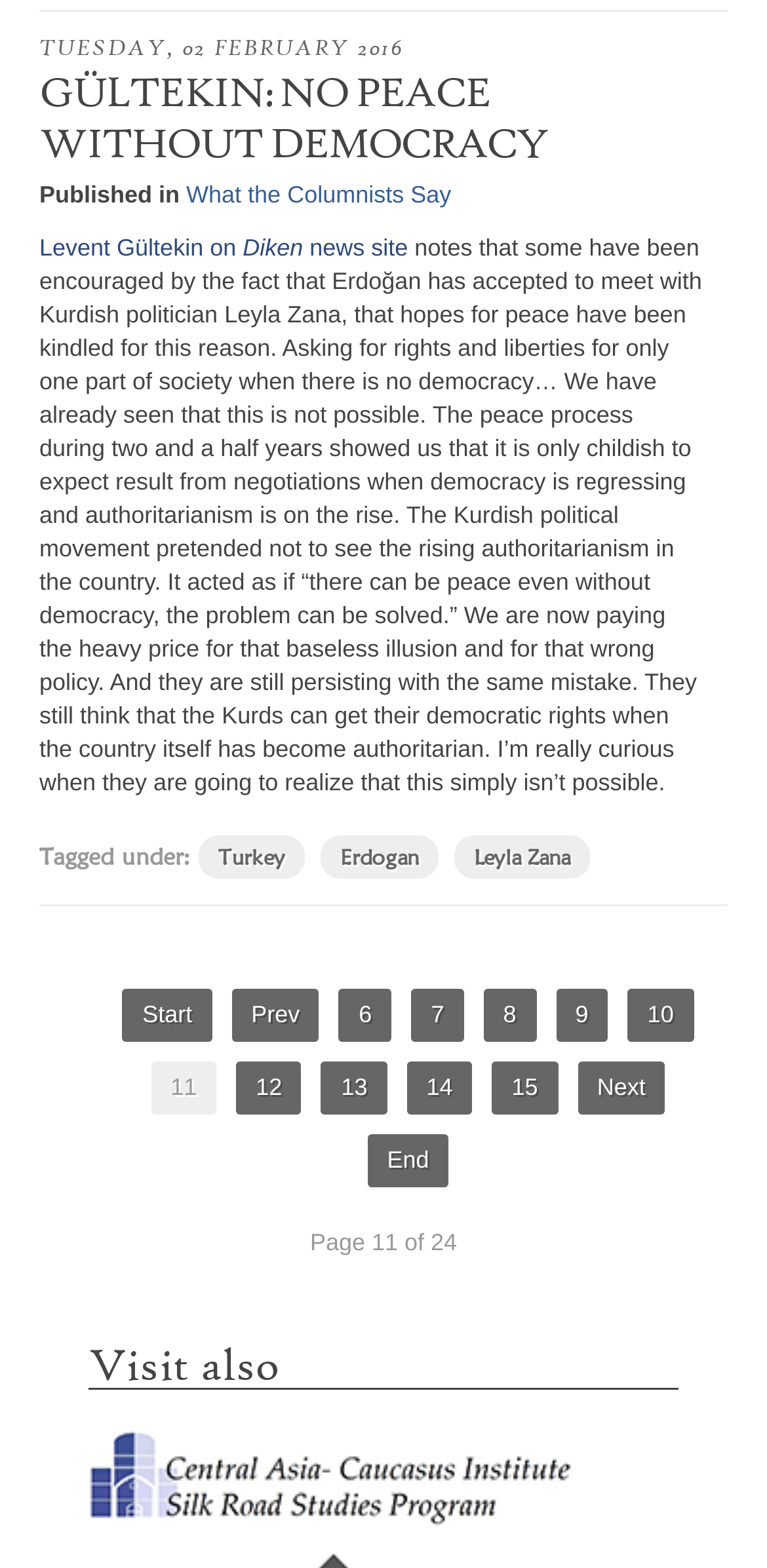Locate the bounding box coordinates of the item that should be clicked to fulfill the instruction: "View page 7".

[0.442, 0.63, 0.511, 0.664]